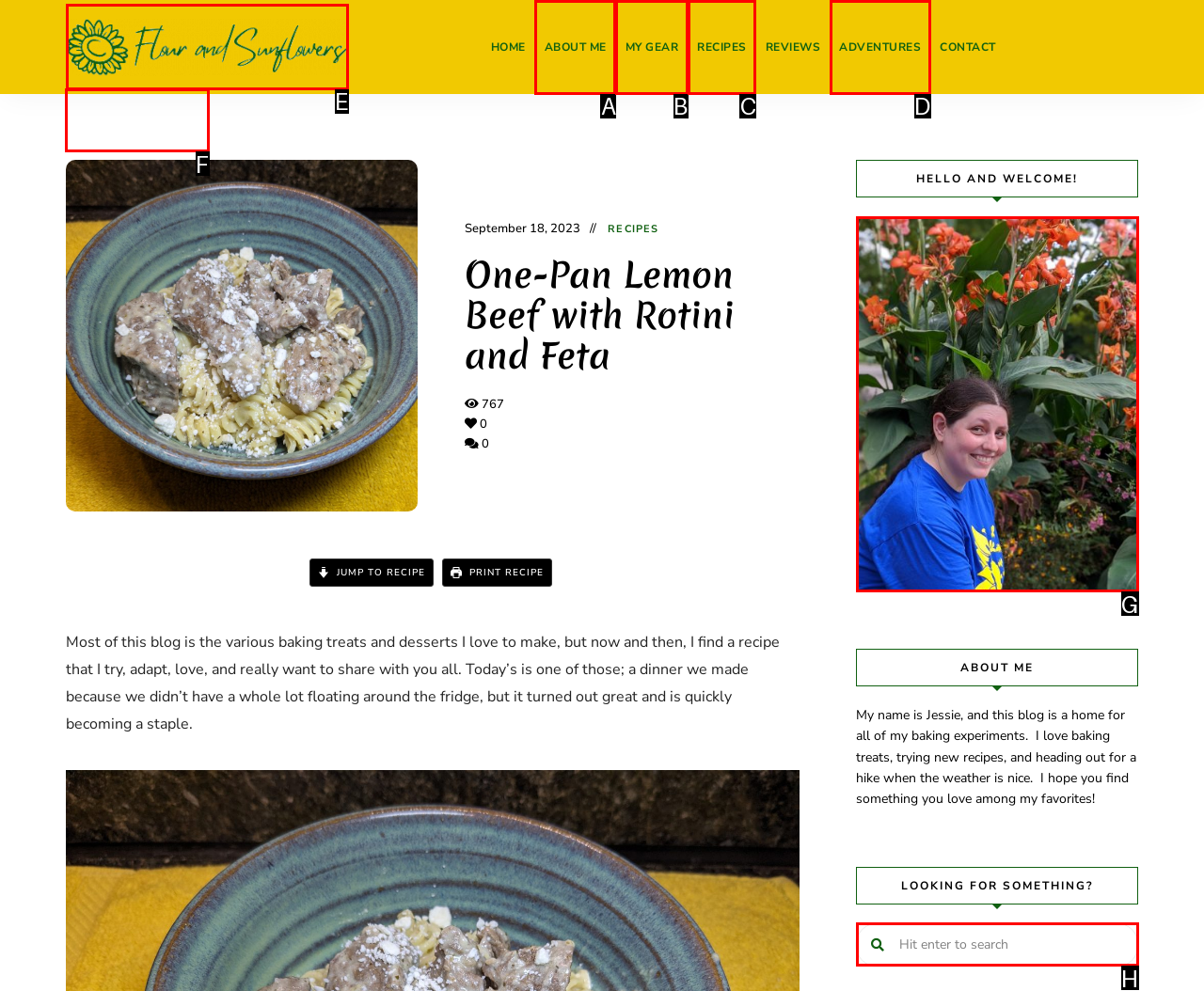Select the correct option based on the description: parent_node: HELLO AND WELCOME!
Answer directly with the option’s letter.

G